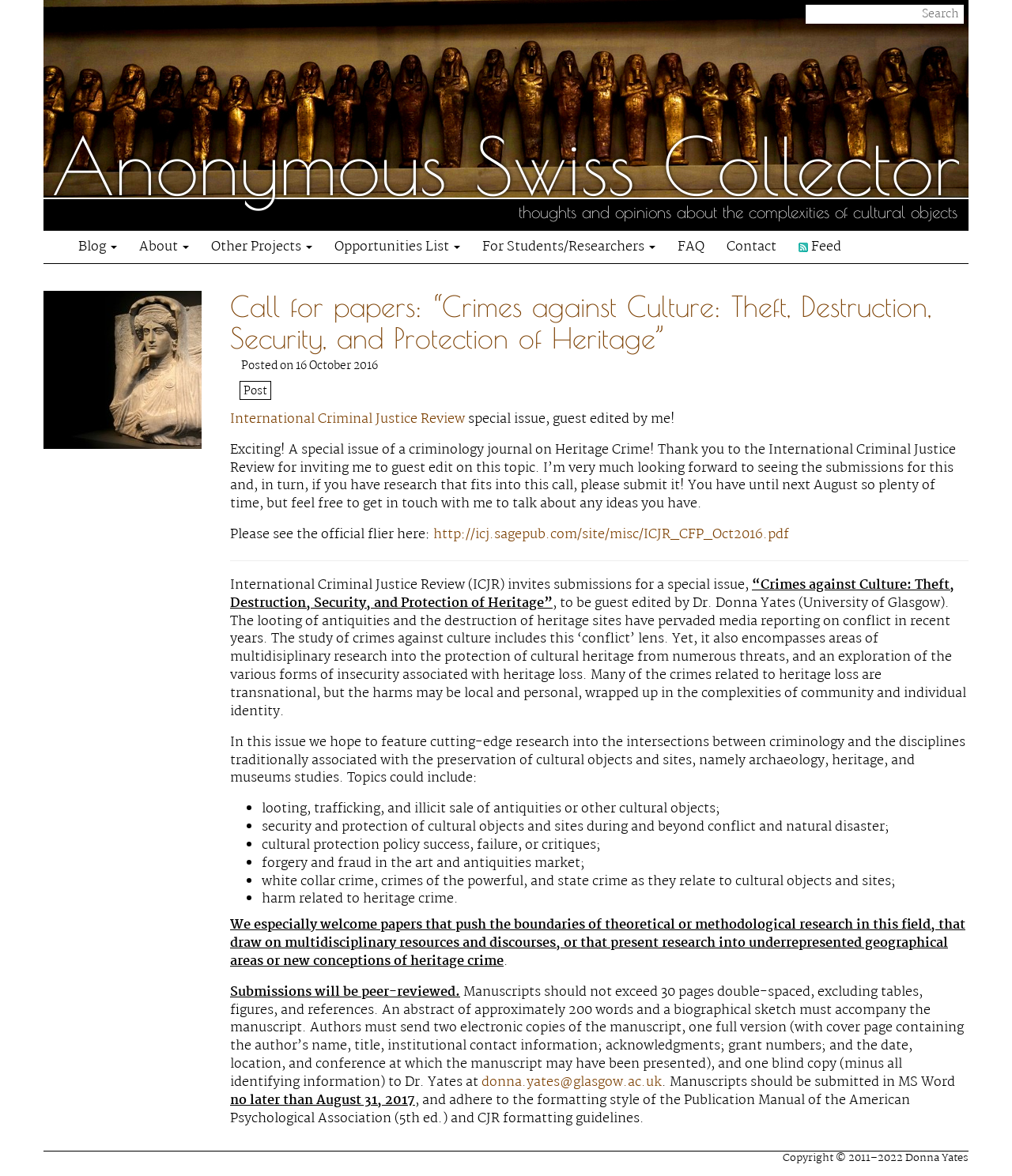Give an extensive and precise description of the webpage.

This webpage appears to be a blog or academic website, with a focus on cultural heritage and criminology. At the top, there is a search bar and a link to an "Anonymous Swiss Collector". Below this, there is a heading that reads "thoughts and opinions about the complexities of cultural objects". 

To the left of this heading, there are several links to other sections of the website, including "Blog", "About", "Other Projects", "Opportunities List", "For Students/Researchers", "FAQ", "Contact", "Feed", and "Mastodon". 

The main content of the webpage is a call for papers for a special issue of the International Criminal Justice Review, titled "Crimes against Culture: Theft, Destruction, Security, and Protection of Heritage". The call for papers is guest edited by Dr. Donna Yates and invites submissions on various topics related to heritage crime, including looting, trafficking, and illicit sale of antiquities, security and protection of cultural objects and sites, cultural protection policy, forgery and fraud, white collar crime, and harm related to heritage crime. 

The webpage provides detailed information on the submission guidelines, including the length of the manuscript, the format, and the deadline for submission. There is also a link to download the official flier for the call for papers. 

At the bottom of the webpage, there is a copyright notice stating "Copyright © 2011–2022 Donna Yates".